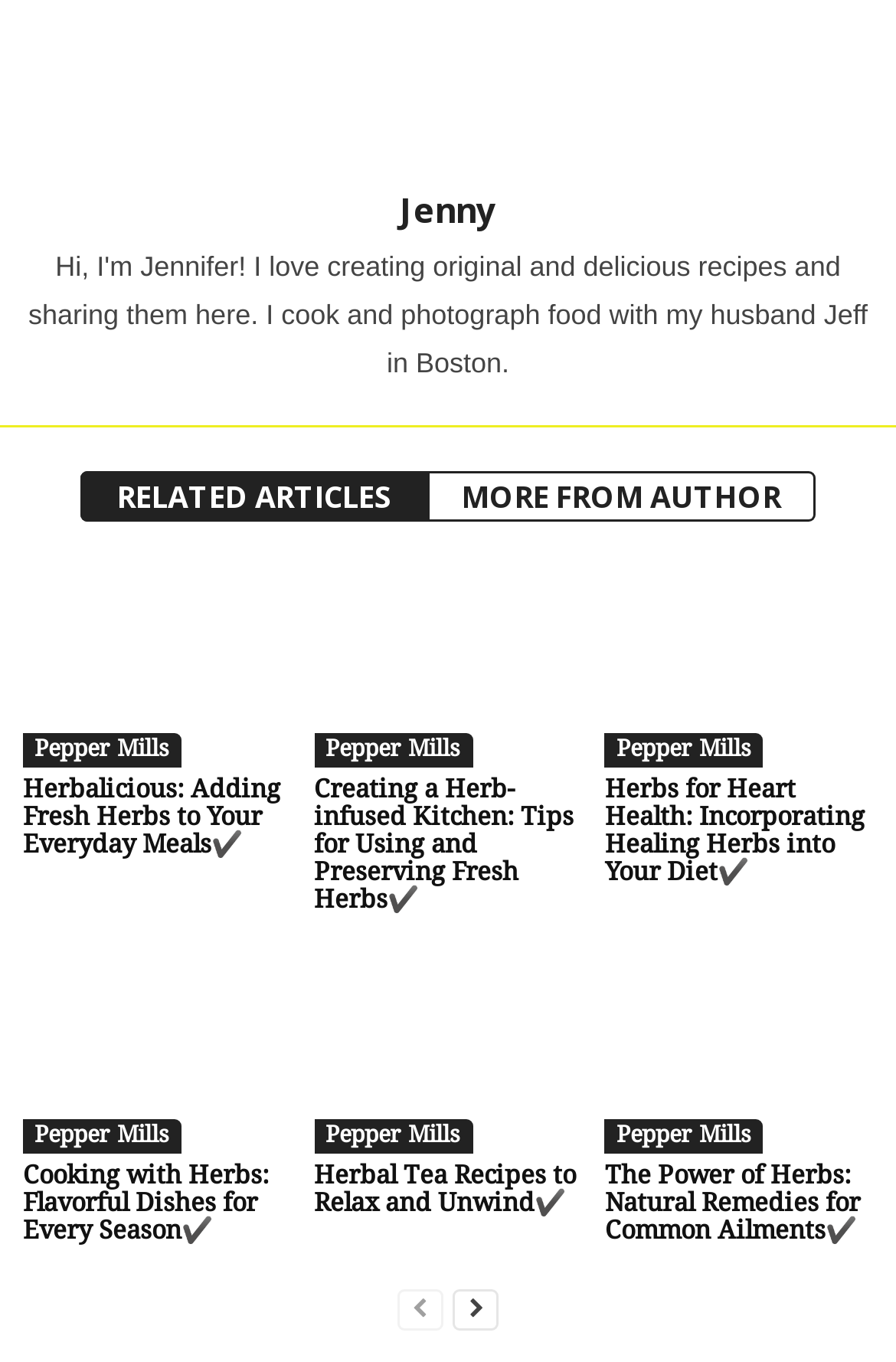Use the details in the image to answer the question thoroughly: 
What is the purpose of the 'prev-page' and 'next-page' links?

The 'prev-page' and 'next-page' links are likely used for navigation, allowing users to move to previous or next pages of articles.